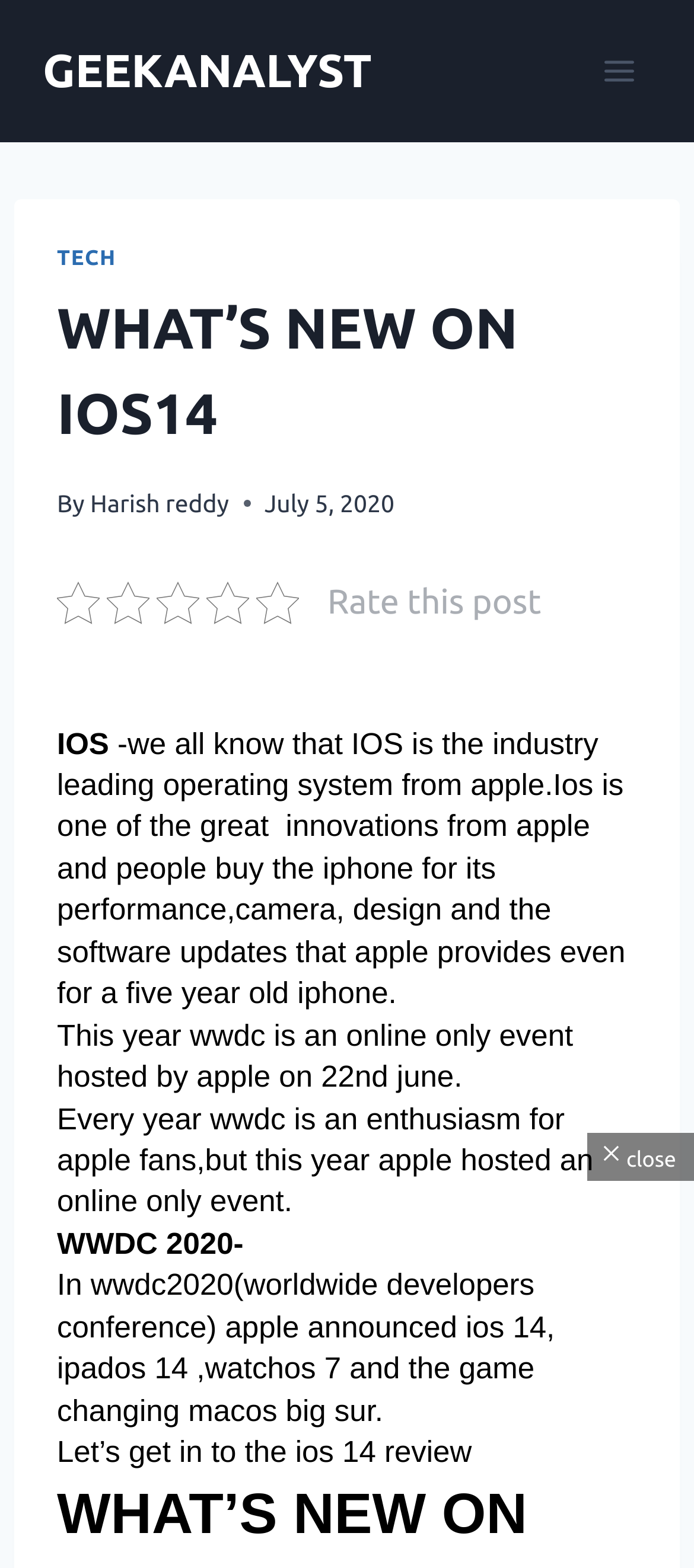What is the name of the author of this post?
Using the image as a reference, answer the question in detail.

The answer can be found by looking at the 'By' section of the webpage, where it says 'By Harish reddy'.